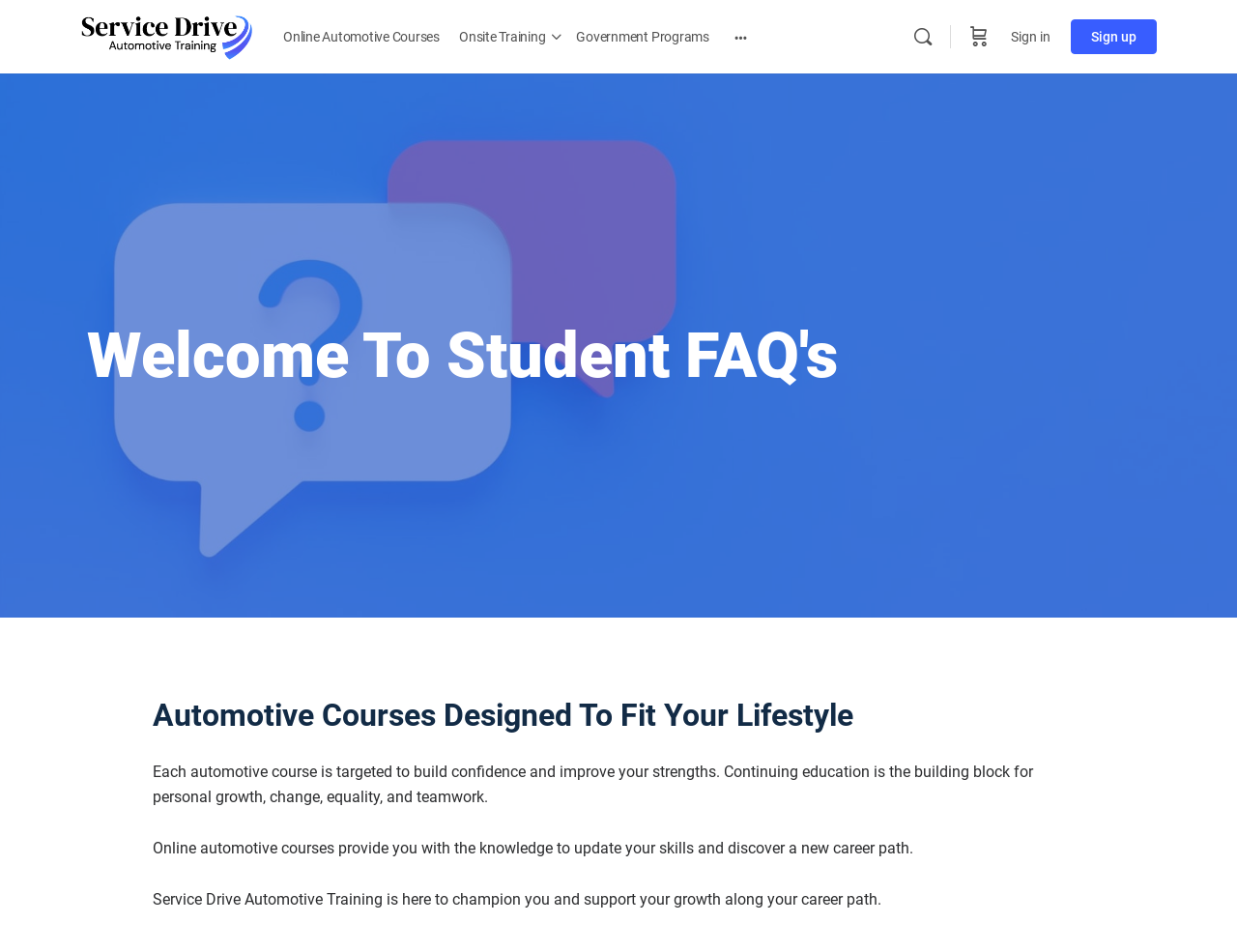Answer the question below with a single word or a brief phrase: 
How many main navigation links are there?

4